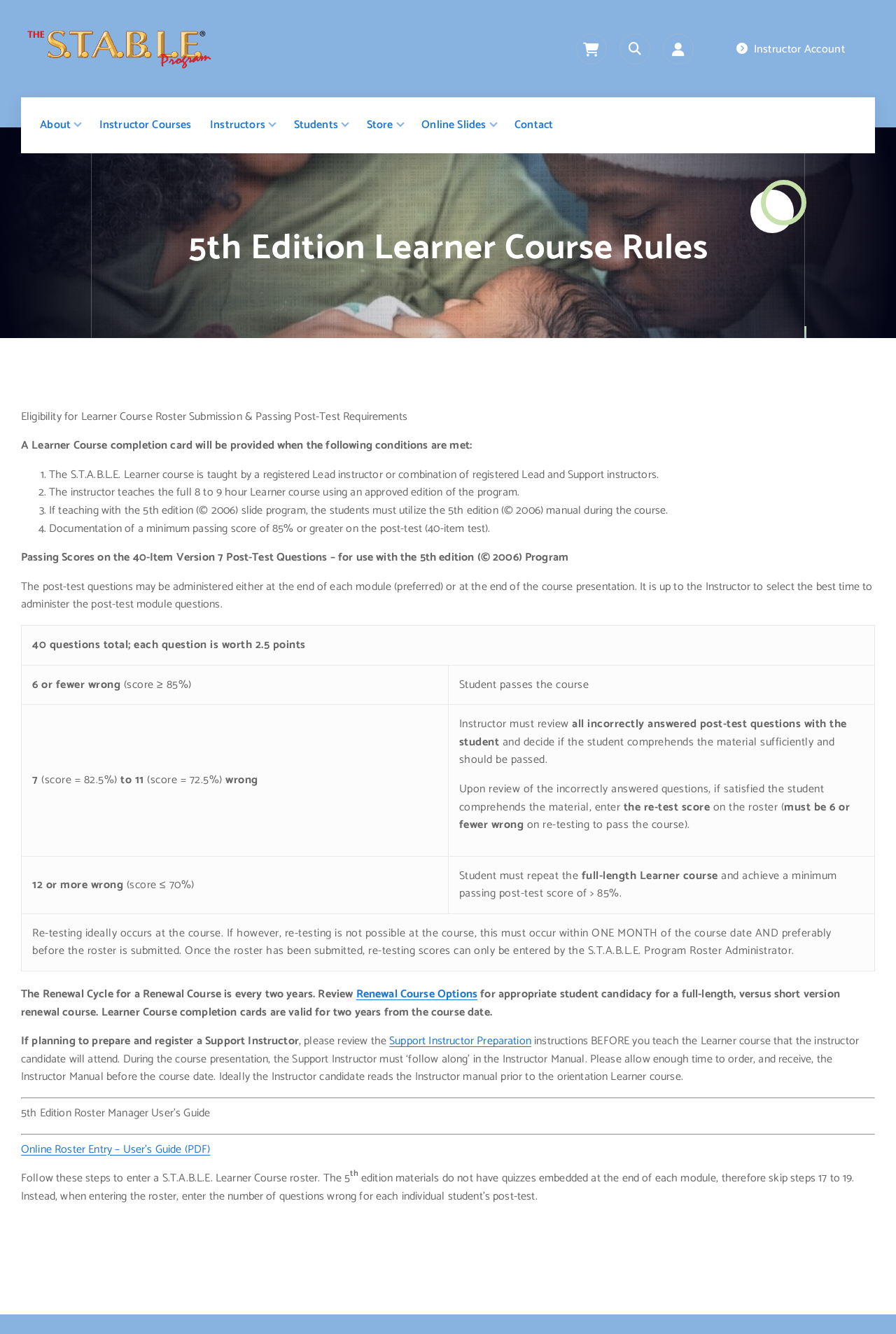What is the title or heading displayed on the webpage?

5th Edition Learner Course Rules